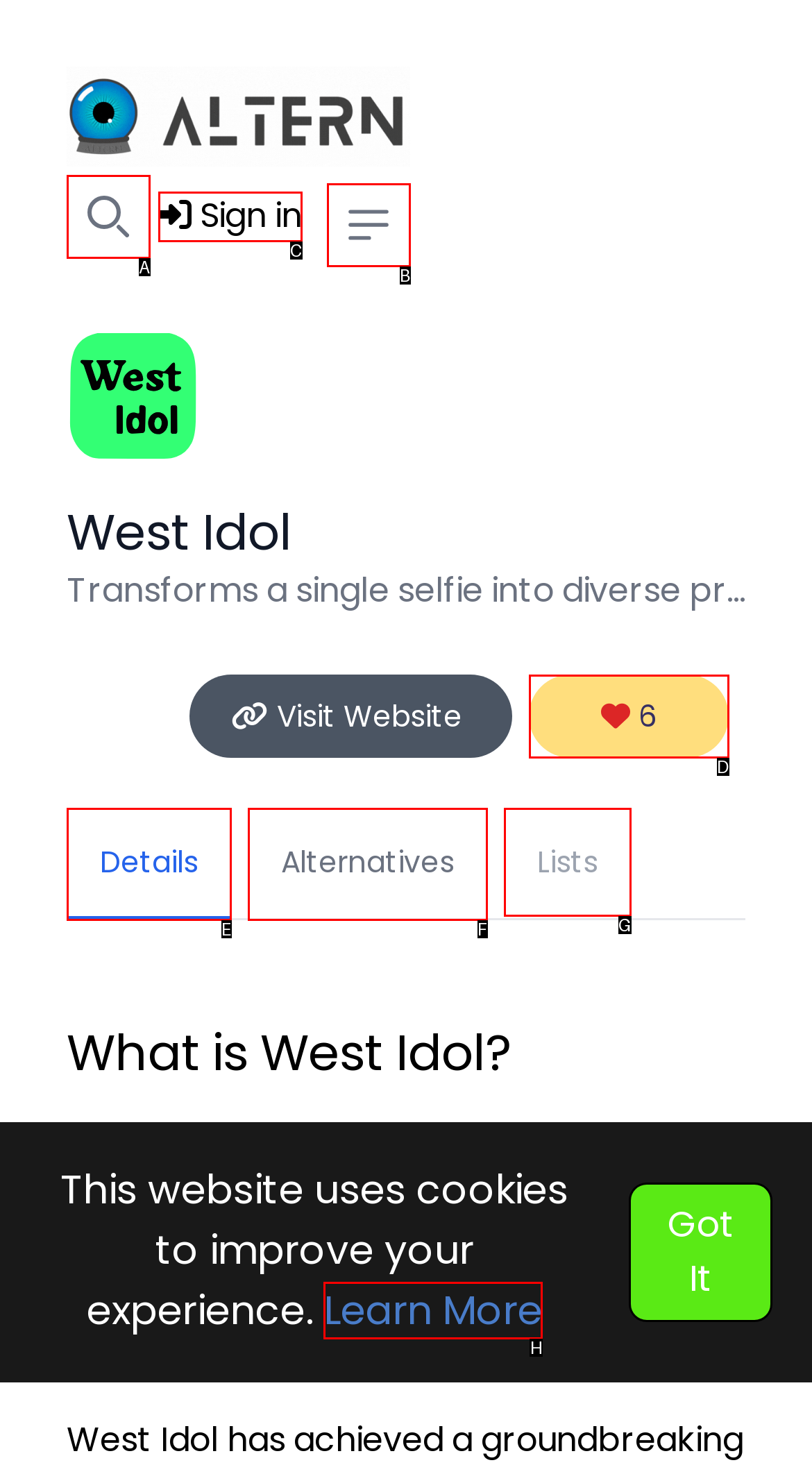Tell me which one HTML element I should click to complete the following task: Learn More
Answer with the option's letter from the given choices directly.

H